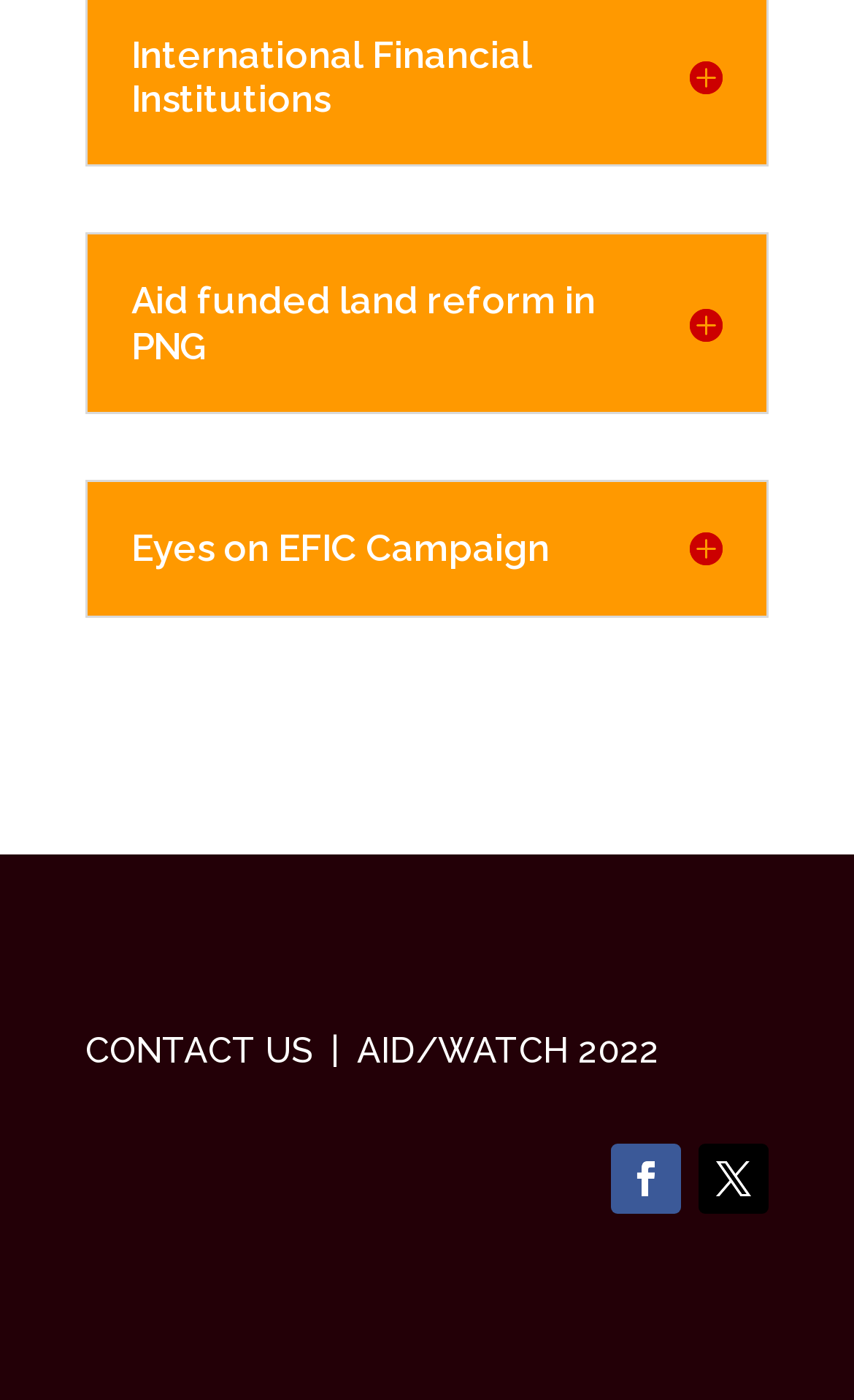Please answer the following question using a single word or phrase: How many social media links are at the bottom right?

2